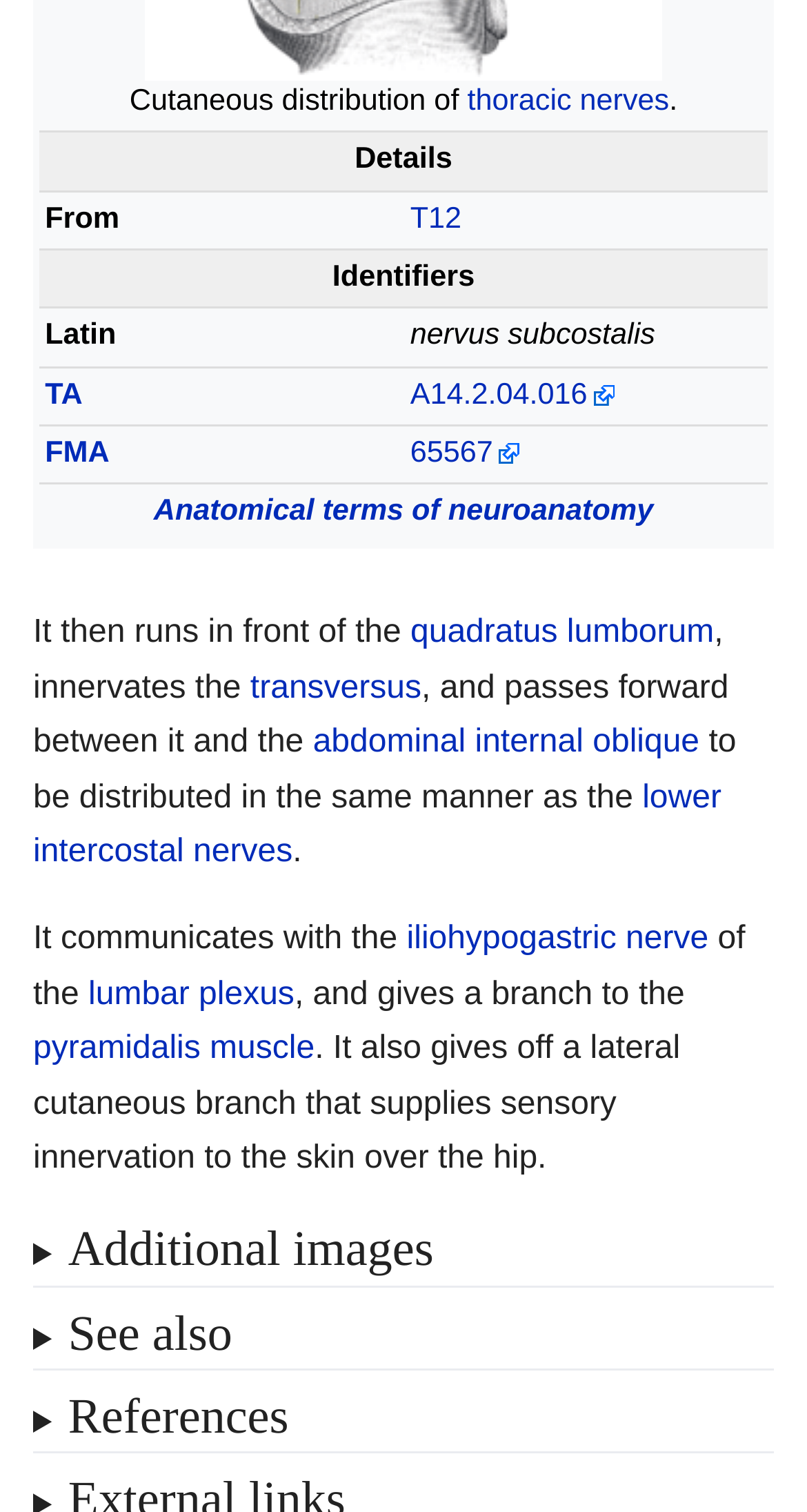Locate the bounding box coordinates of the element I should click to achieve the following instruction: "Explore the link 'Anatomical terms of neuroanatomy'".

[0.19, 0.328, 0.81, 0.349]